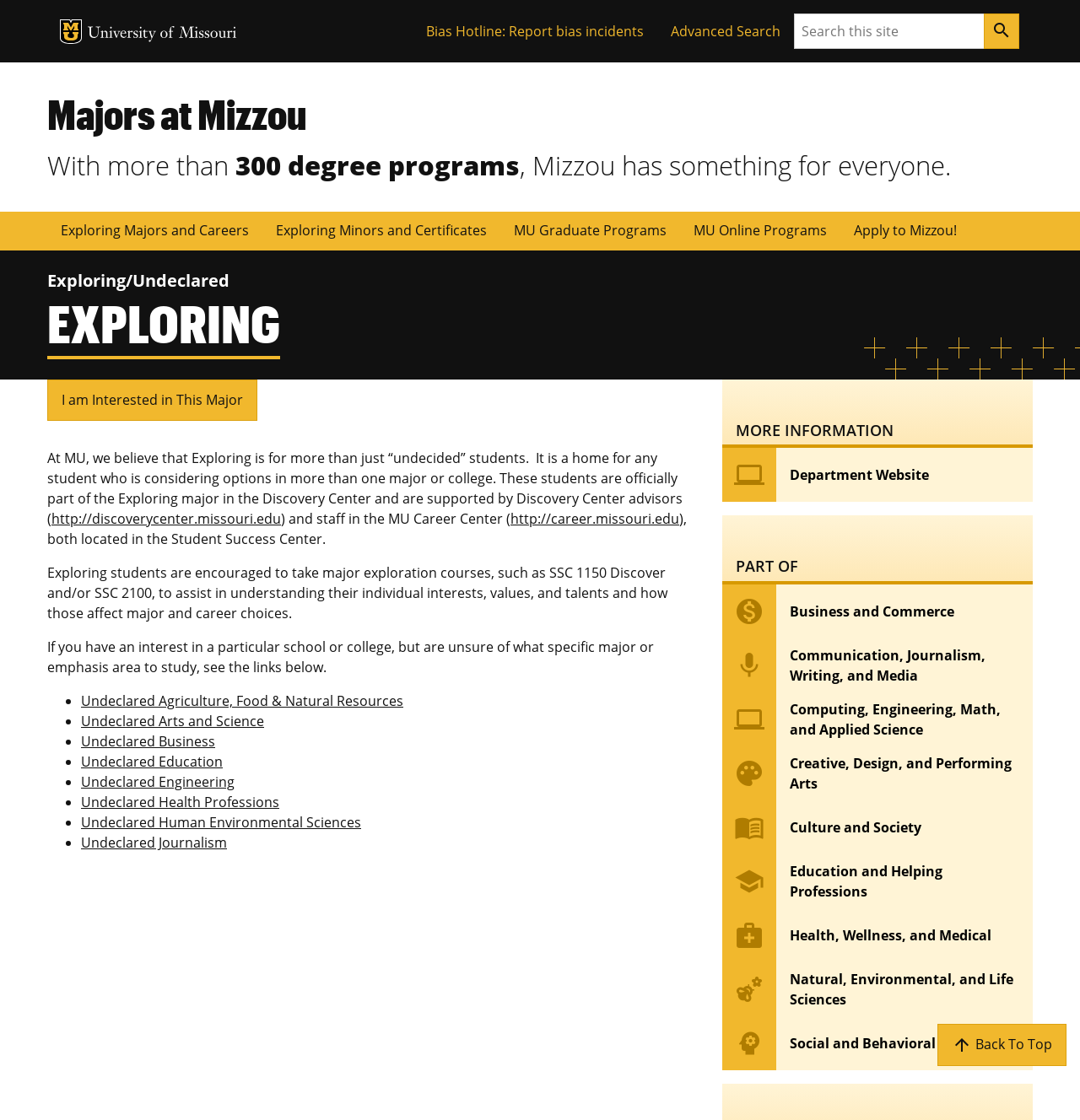Specify the bounding box coordinates for the region that must be clicked to perform the given instruction: "Search for something".

[0.735, 0.012, 0.912, 0.044]